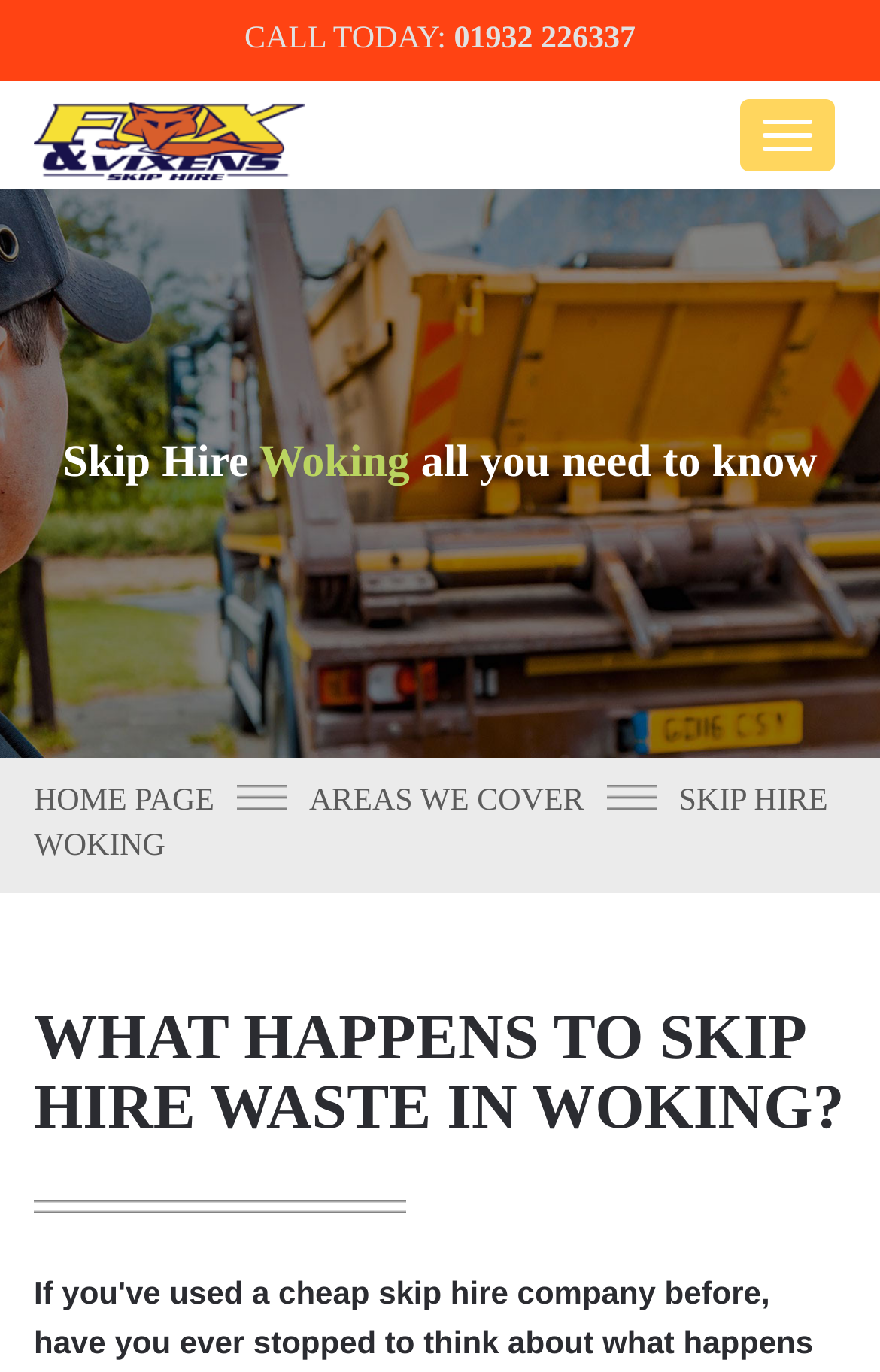What is the location mentioned in the page?
Provide a one-word or short-phrase answer based on the image.

Woking